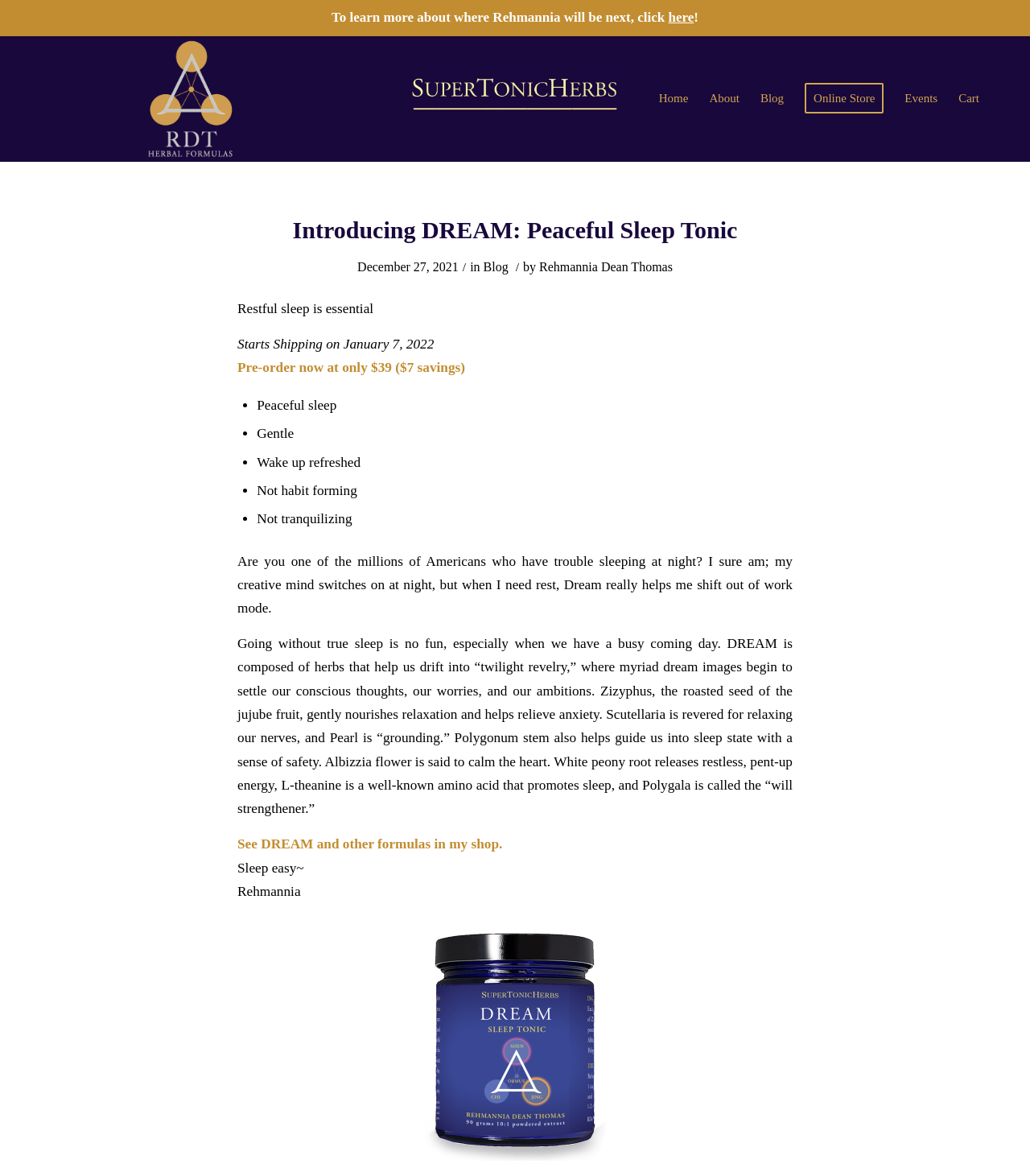Please give a succinct answer to the question in one word or phrase:
What is the name of the author or creator of the DREAM formula?

Rehmannia Dean Thomas